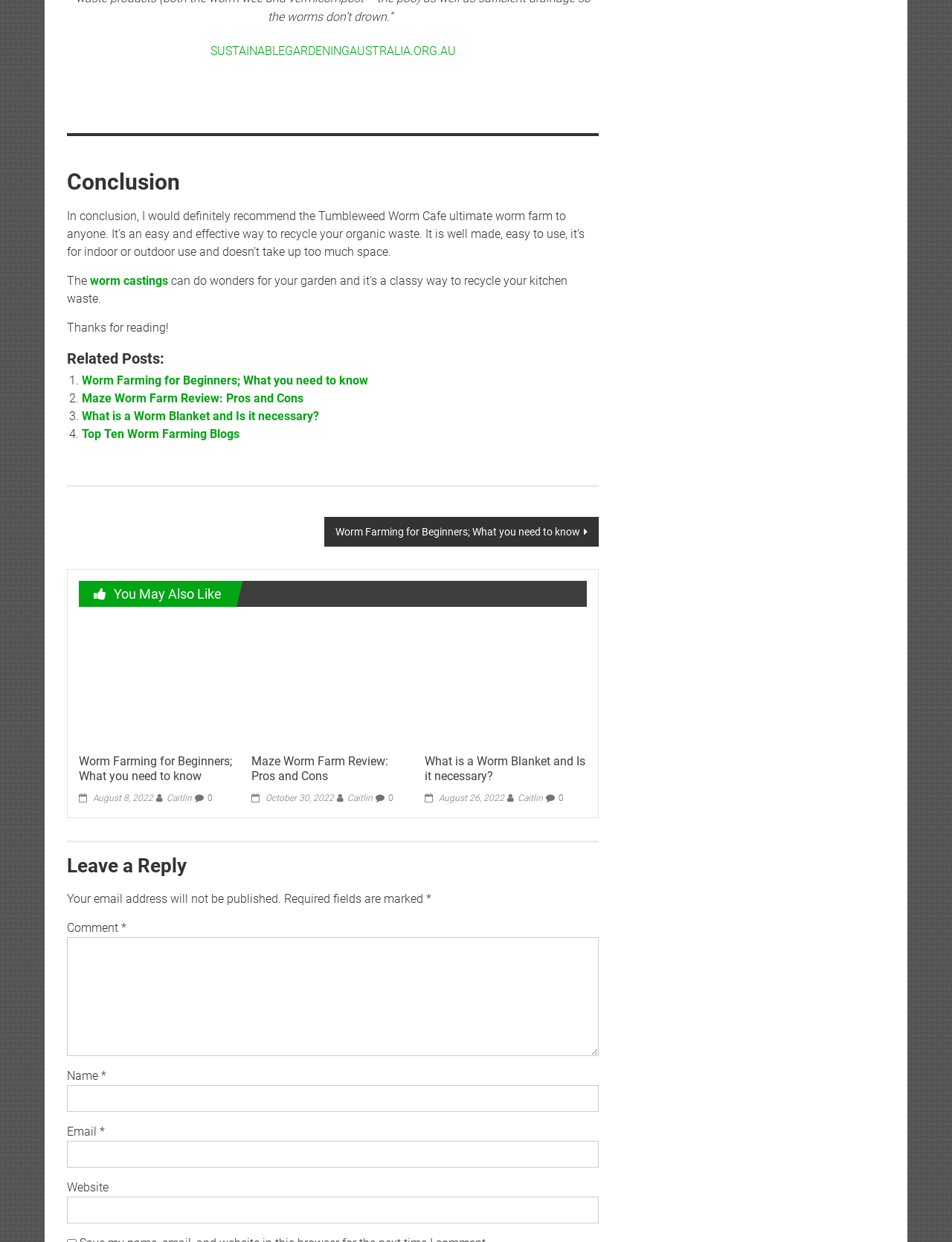Identify the bounding box coordinates for the element you need to click to achieve the following task: "Read the related post about Maze Worm Farm Review". Provide the bounding box coordinates as four float numbers between 0 and 1, in the form [left, top, right, bottom].

[0.086, 0.315, 0.319, 0.326]